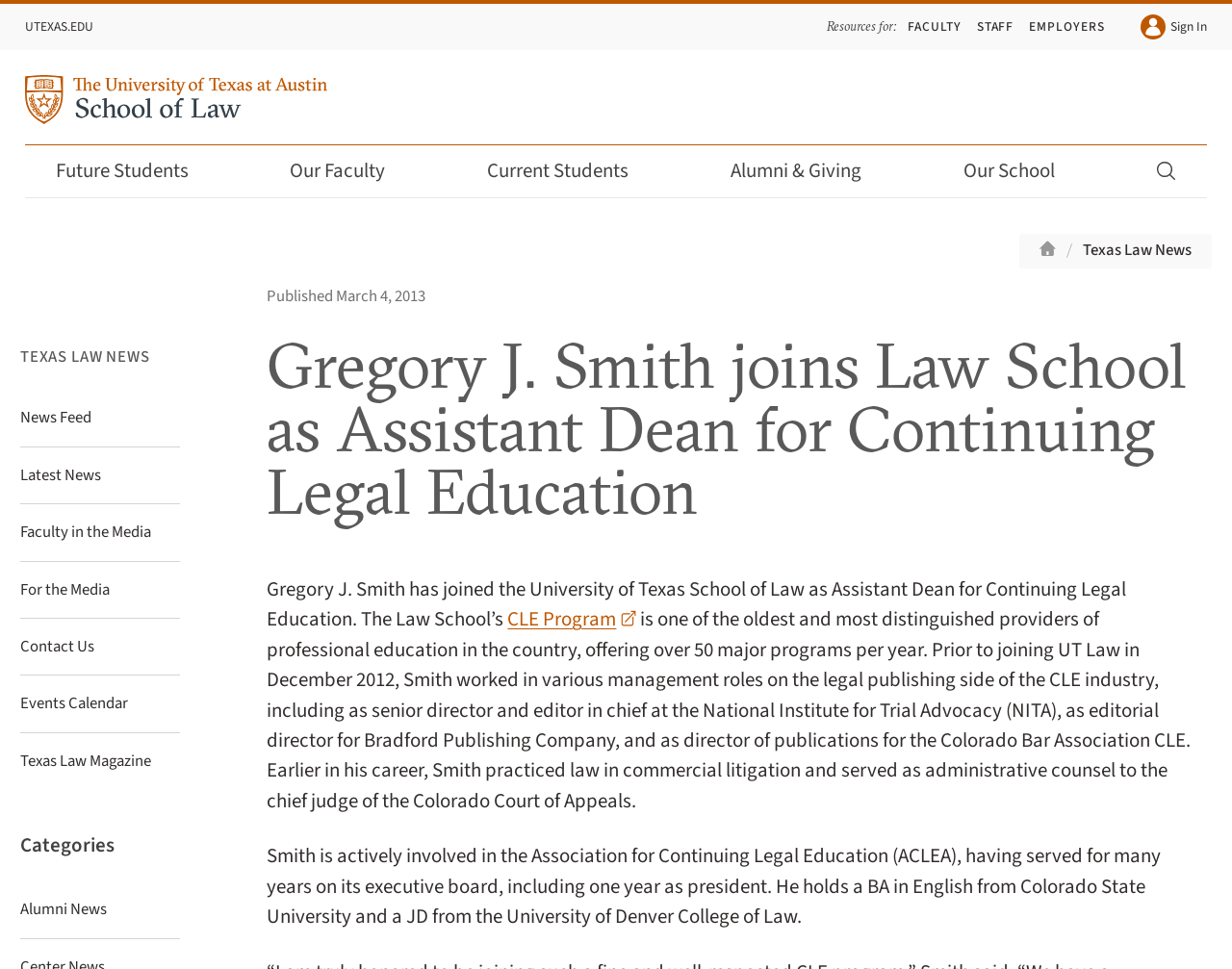What is the name of the university where Smith earned his JD?
By examining the image, provide a one-word or phrase answer.

University of Denver College of Law